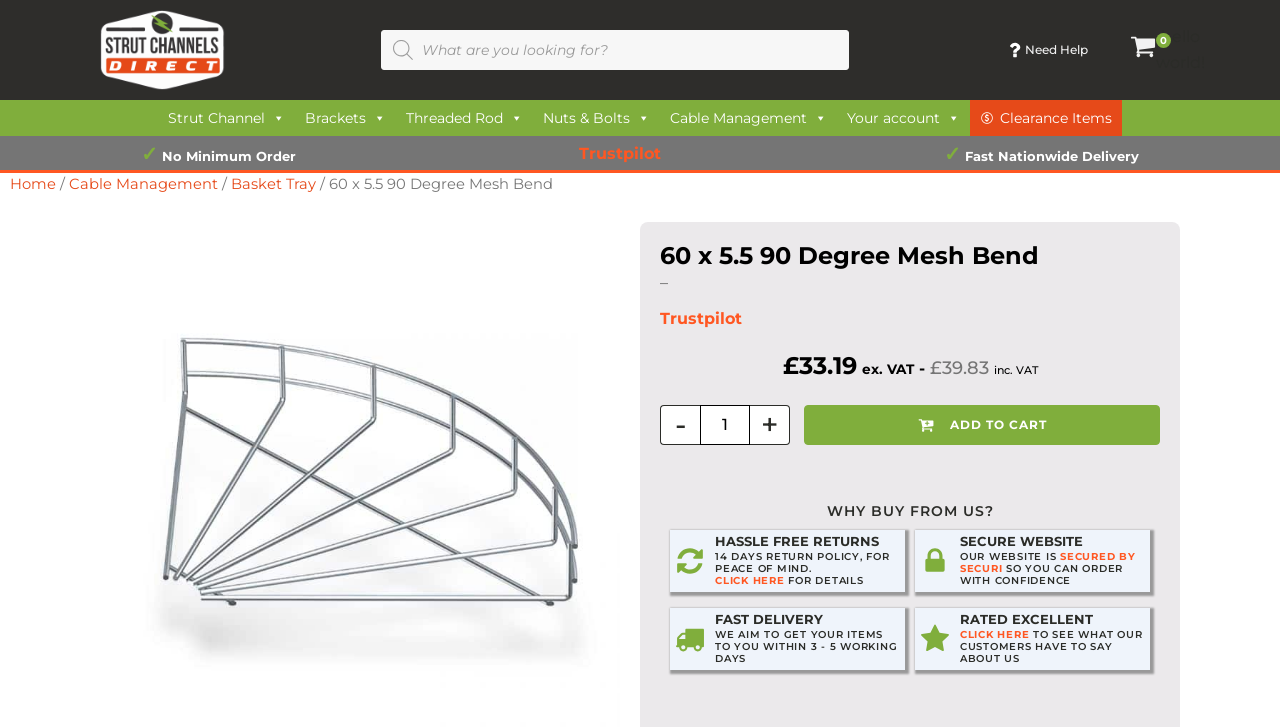Find the bounding box coordinates of the clickable element required to execute the following instruction: "Click on Strut Channel". Provide the coordinates as four float numbers between 0 and 1, i.e., [left, top, right, bottom].

[0.123, 0.138, 0.23, 0.187]